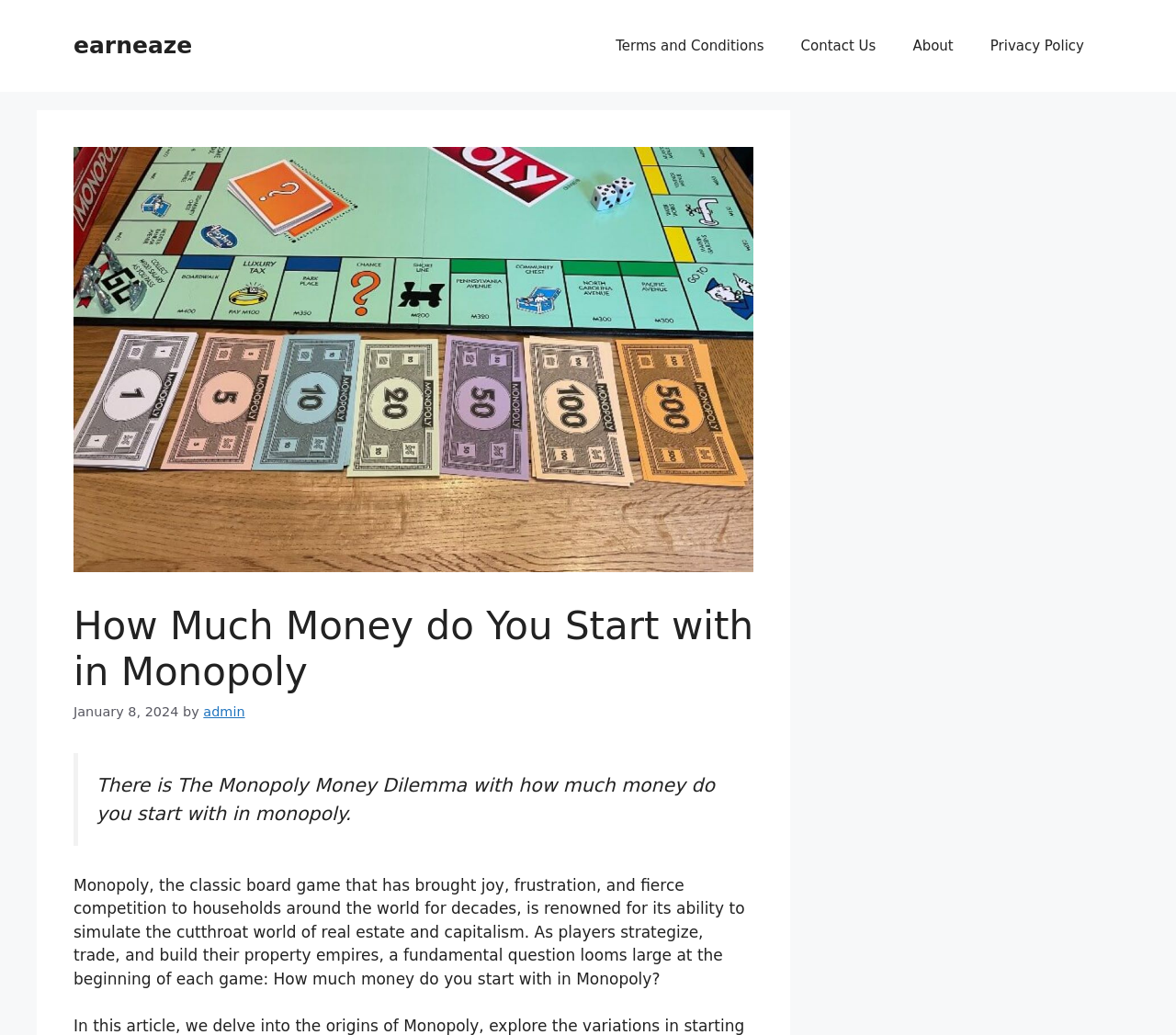Identify the bounding box coordinates for the UI element described as follows: "About". Ensure the coordinates are four float numbers between 0 and 1, formatted as [left, top, right, bottom].

[0.76, 0.018, 0.826, 0.071]